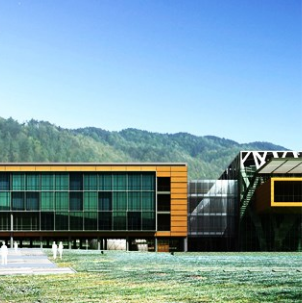What is unique about the design of the O-Song Bio-Health Technopolis?
Give a comprehensive and detailed explanation for the question.

The unique design feature of the O-Song Bio-Health Technopolis can be identified by reading the caption, which describes the building's façade as a blend of glass and warm-toned wooden, reflecting a contemporary design that emphasizes transparency and connectivity with the surrounding environment.